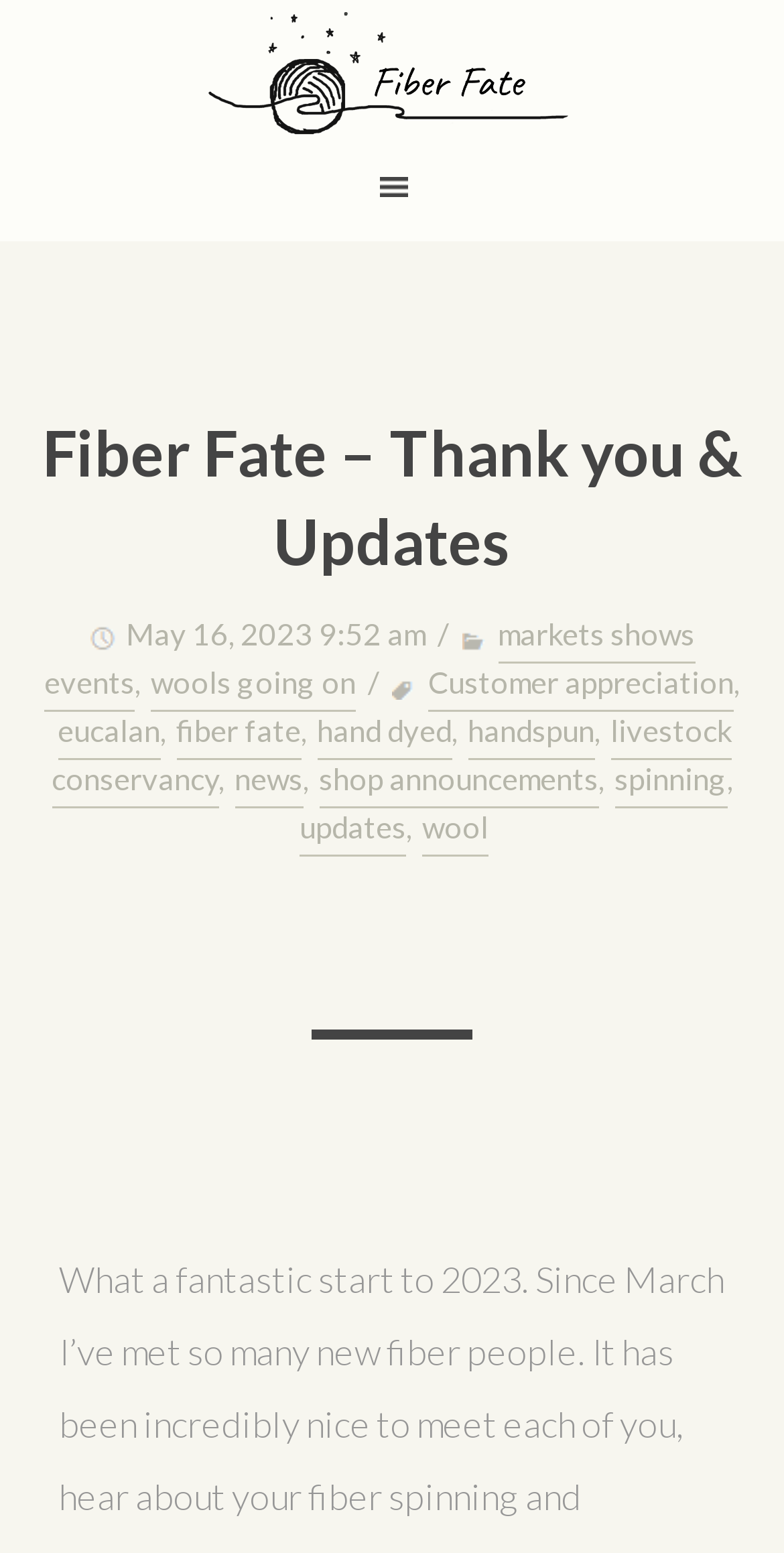Provide a one-word or brief phrase answer to the question:
What type of content is available on the webpage?

Blog or news